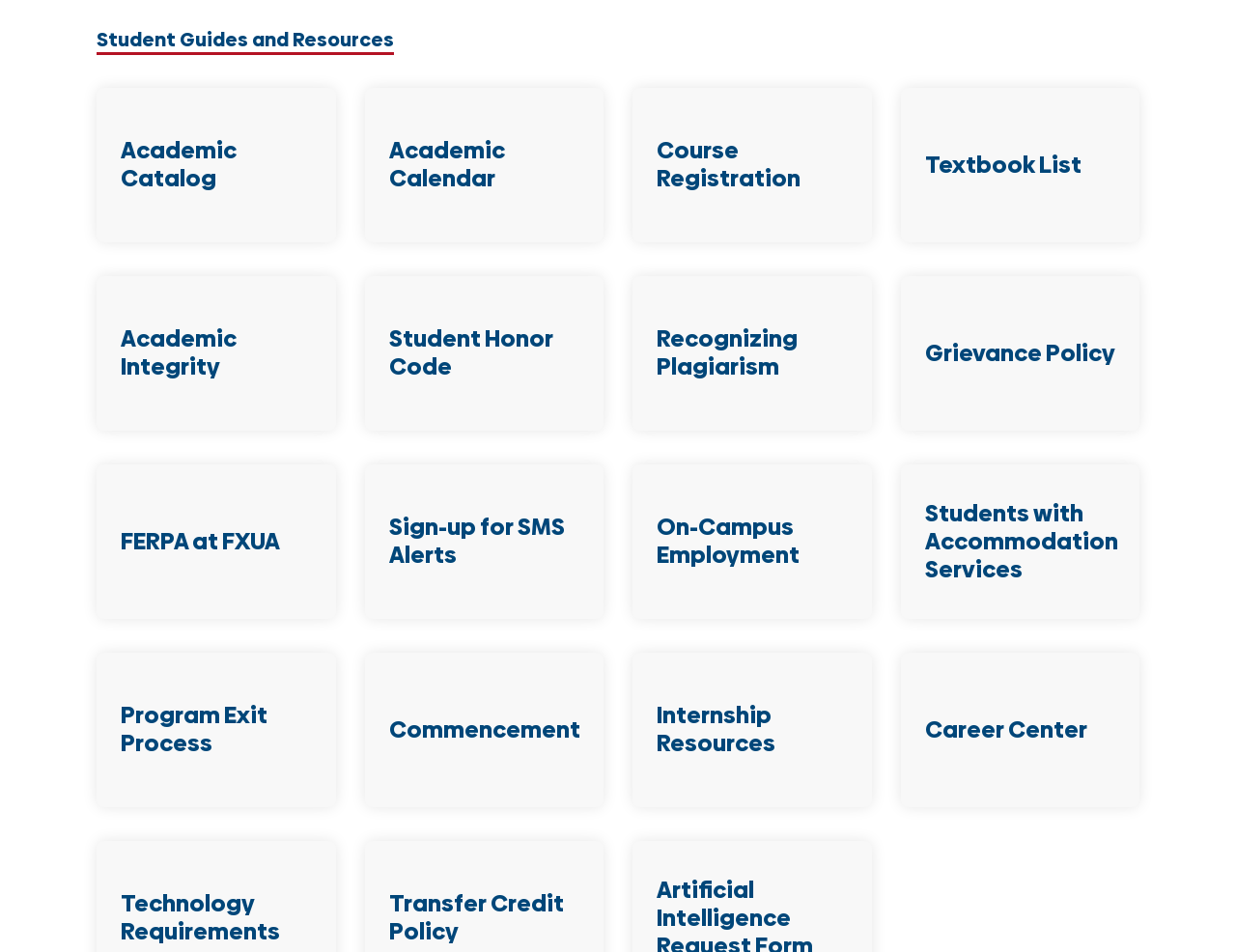Please determine the bounding box coordinates of the element to click on in order to accomplish the following task: "View Academic Catalog". Ensure the coordinates are four float numbers ranging from 0 to 1, i.e., [left, top, right, bottom].

[0.098, 0.142, 0.191, 0.203]